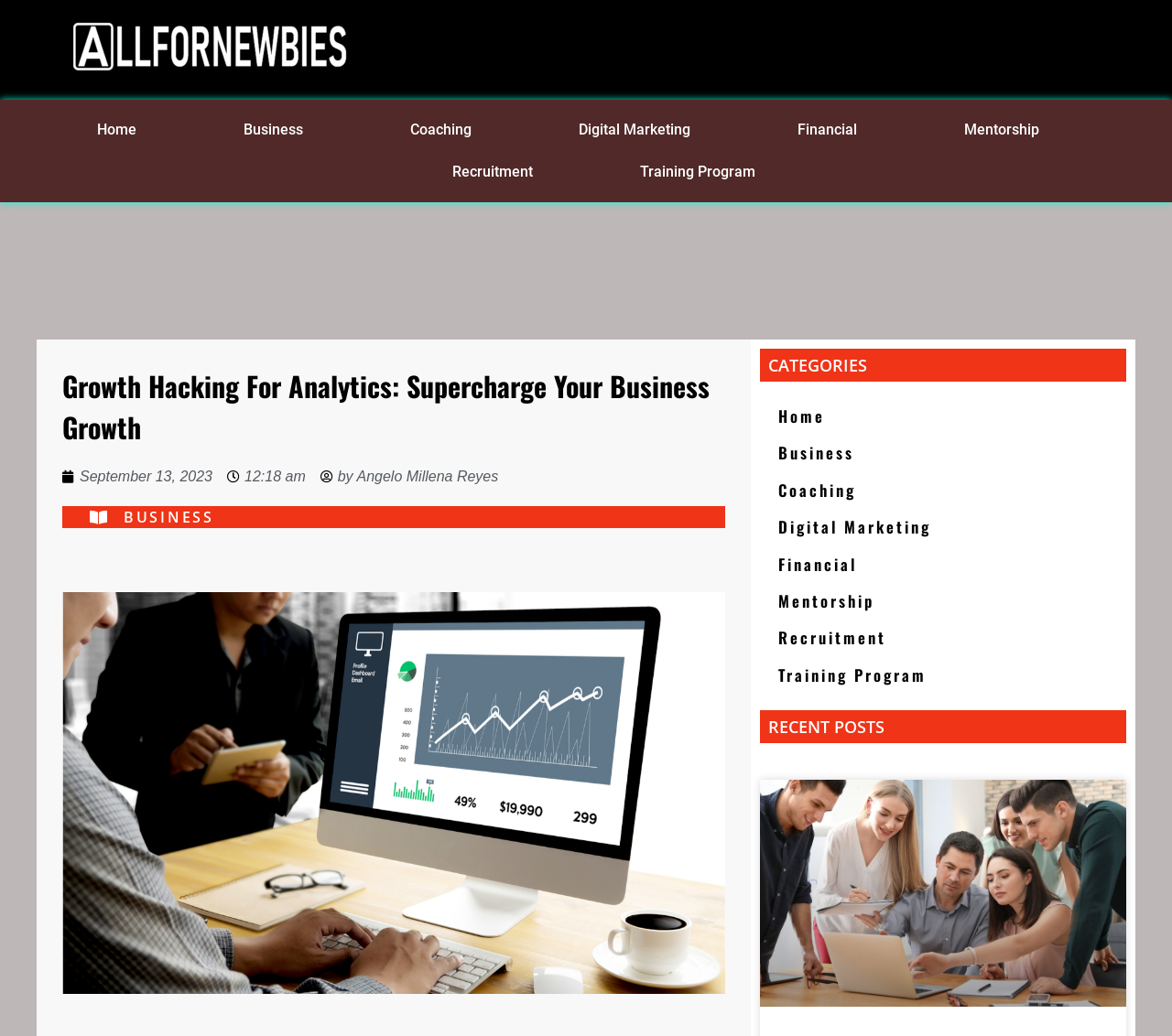Identify the bounding box coordinates for the element you need to click to achieve the following task: "click on Digital Marketing link". Provide the bounding box coordinates as four float numbers between 0 and 1, in the form [left, top, right, bottom].

[0.478, 0.105, 0.605, 0.146]